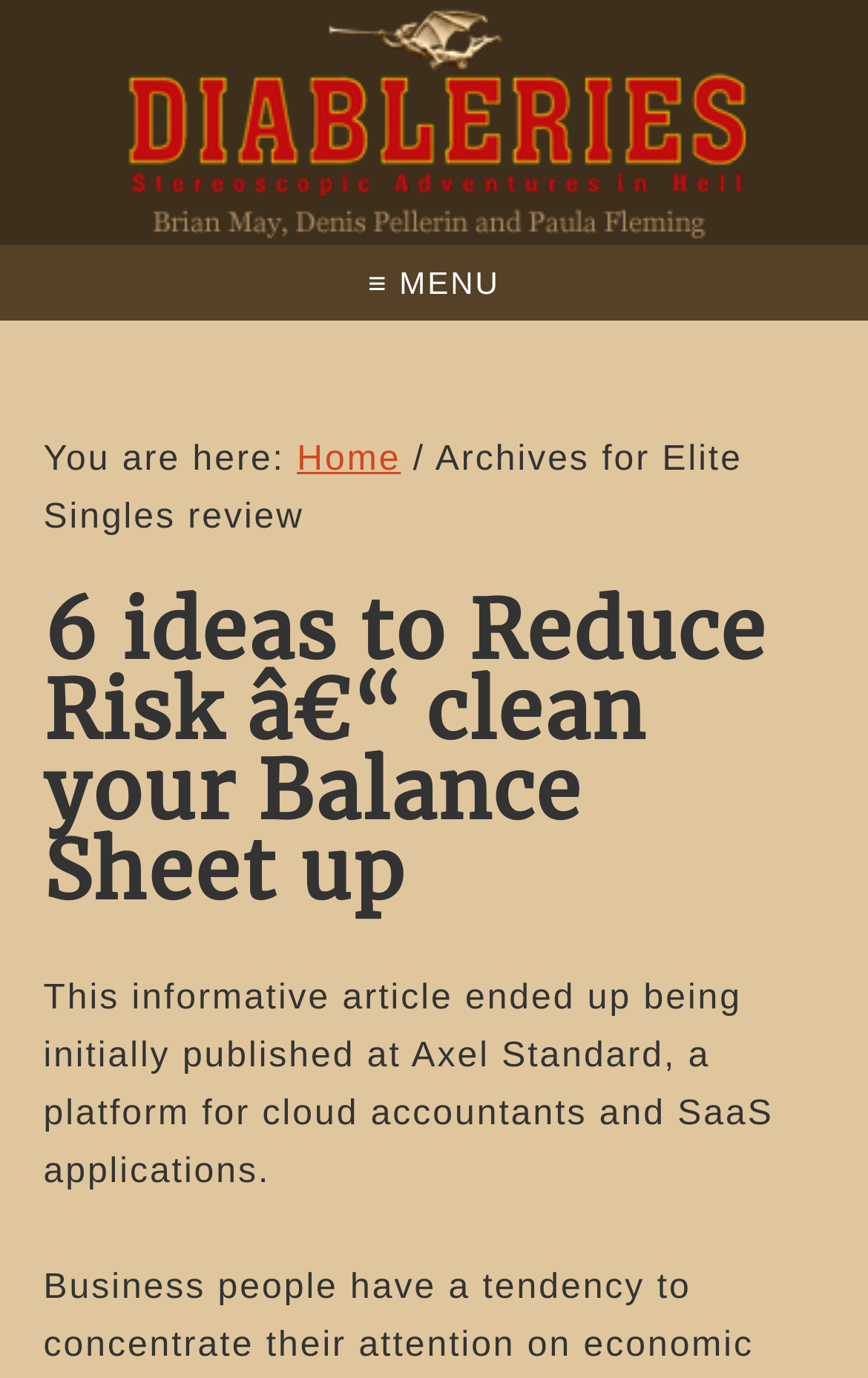What is the platform mentioned in the article?
Look at the image and respond with a single word or a short phrase.

Axel Standard